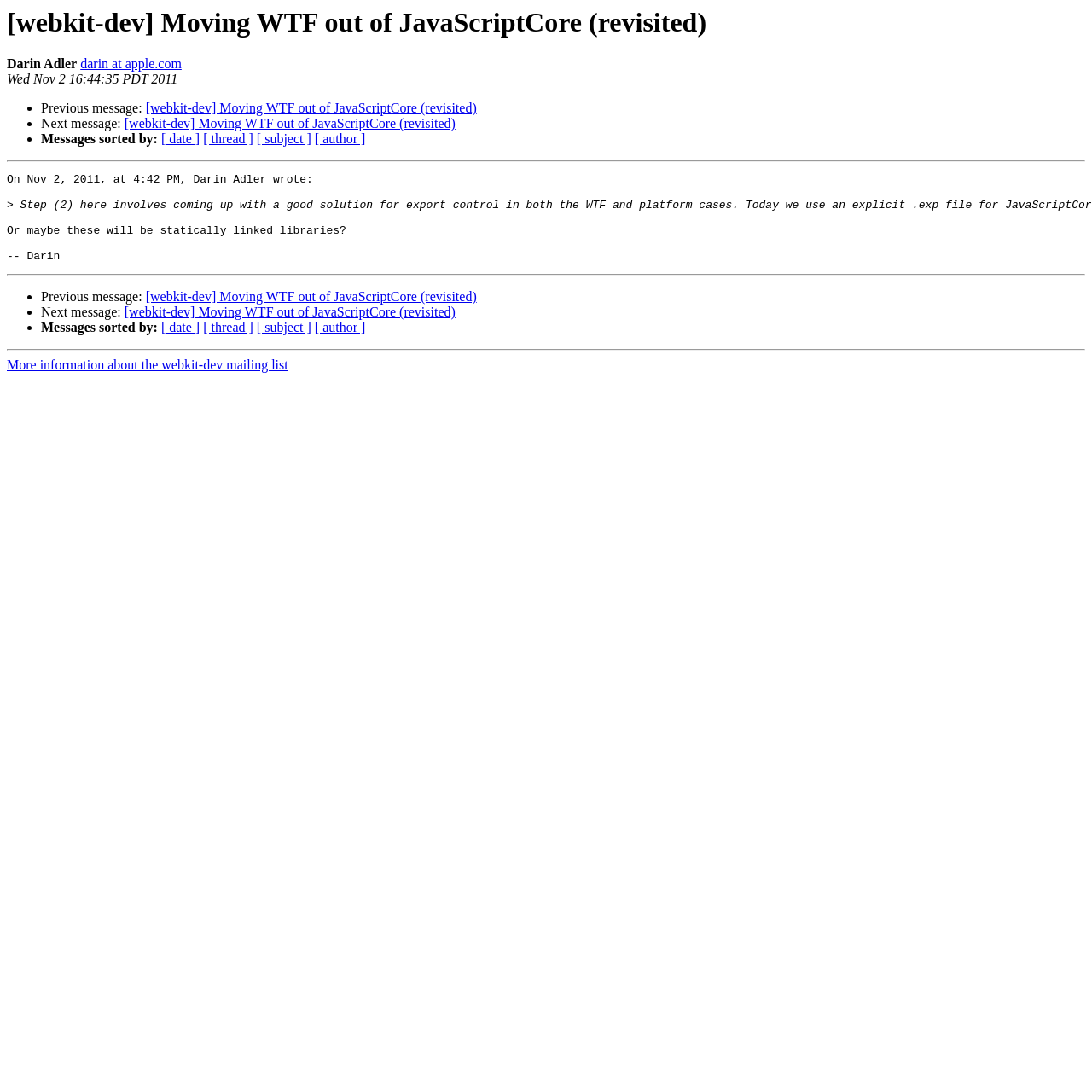Pinpoint the bounding box coordinates of the clickable area necessary to execute the following instruction: "Reply to Darin Adler". The coordinates should be given as four float numbers between 0 and 1, namely [left, top, right, bottom].

[0.074, 0.052, 0.166, 0.065]